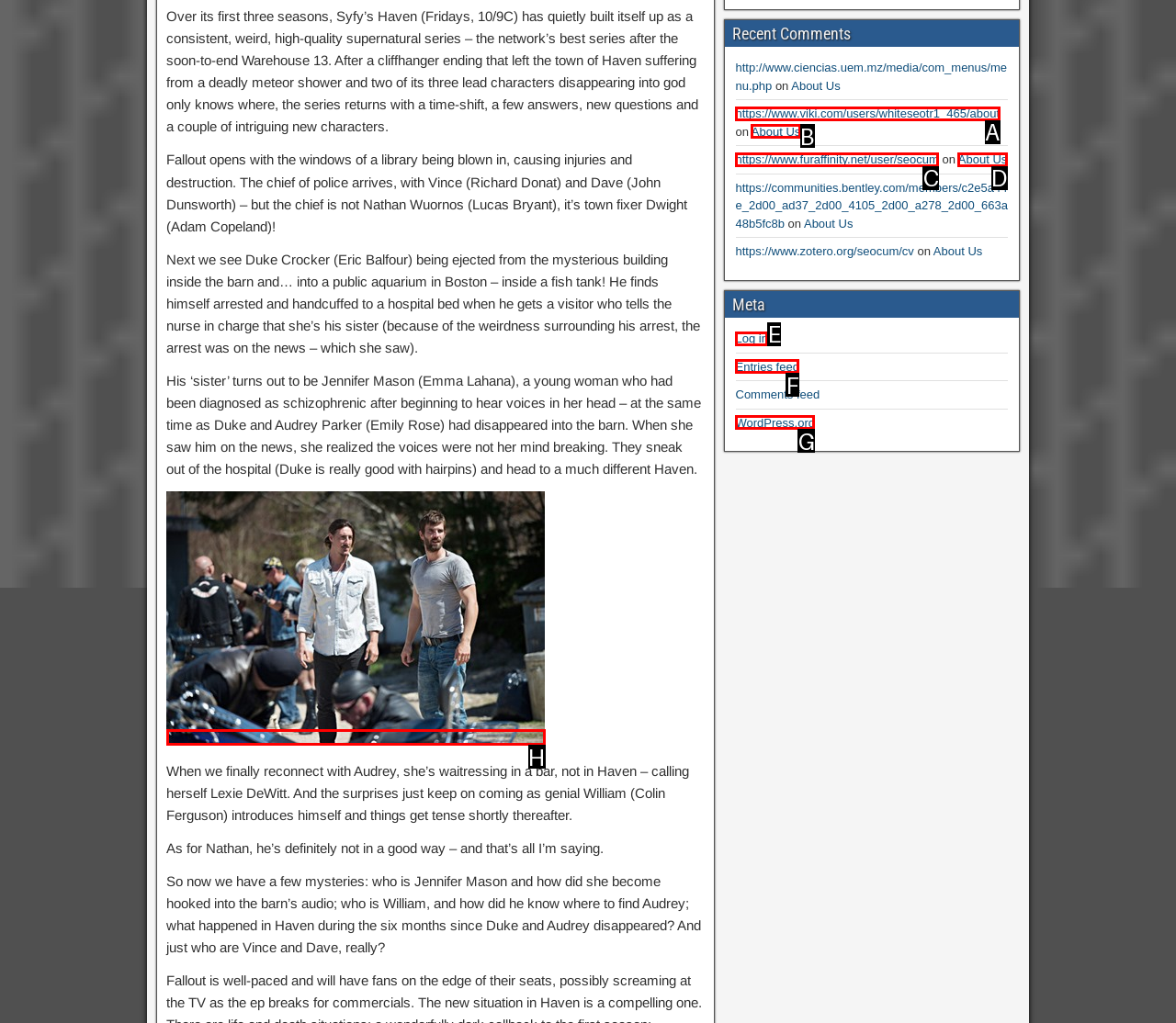Match the following description to the correct HTML element: https://www.furaffinity.net/user/seocum Indicate your choice by providing the letter.

C